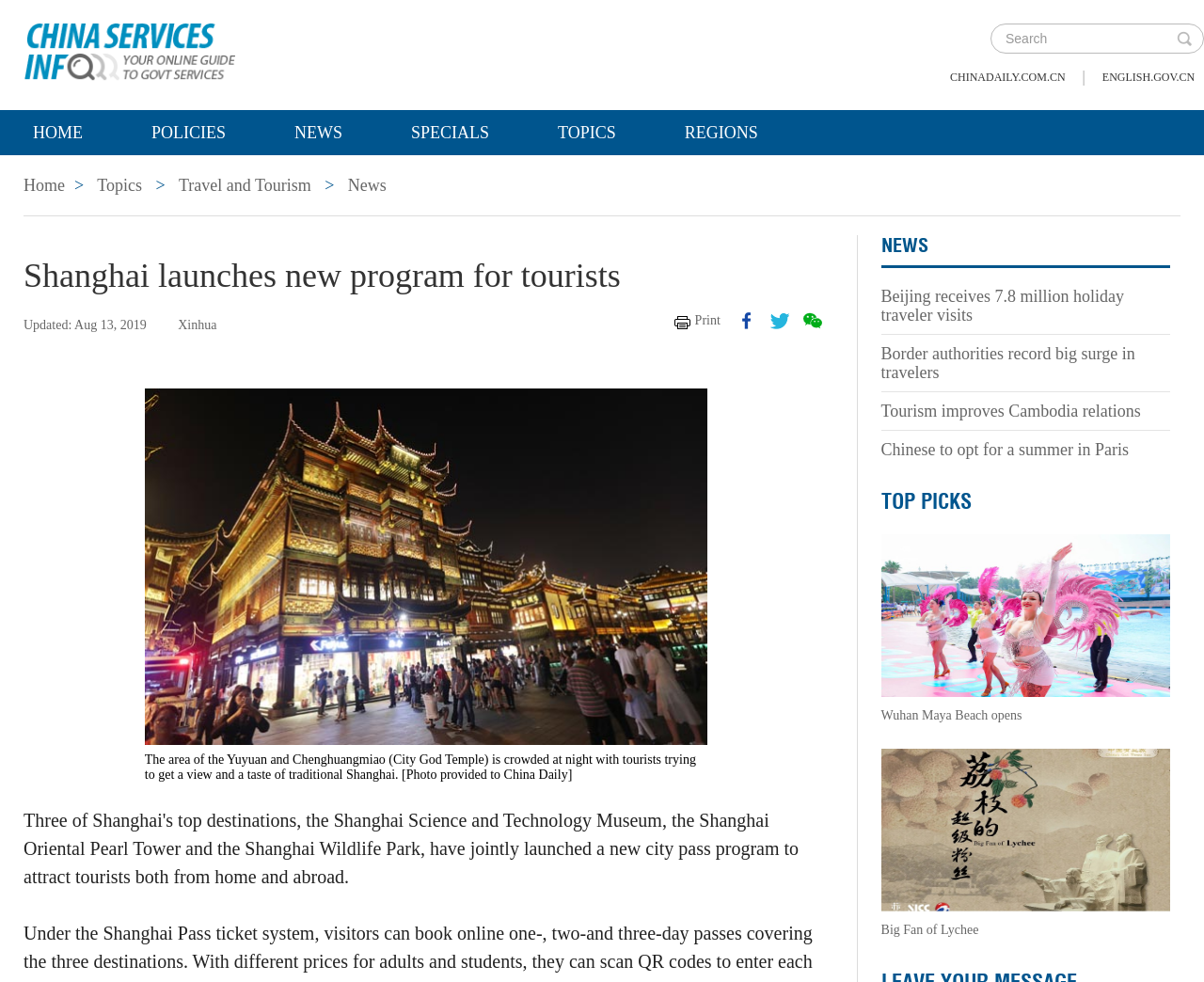What is the name of the website?
Please answer the question with a detailed response using the information from the screenshot.

I determined the answer by looking at the heading element with the text 'govt.chinadaily.com.cn' at the top of the webpage, which is likely to be the website's name.